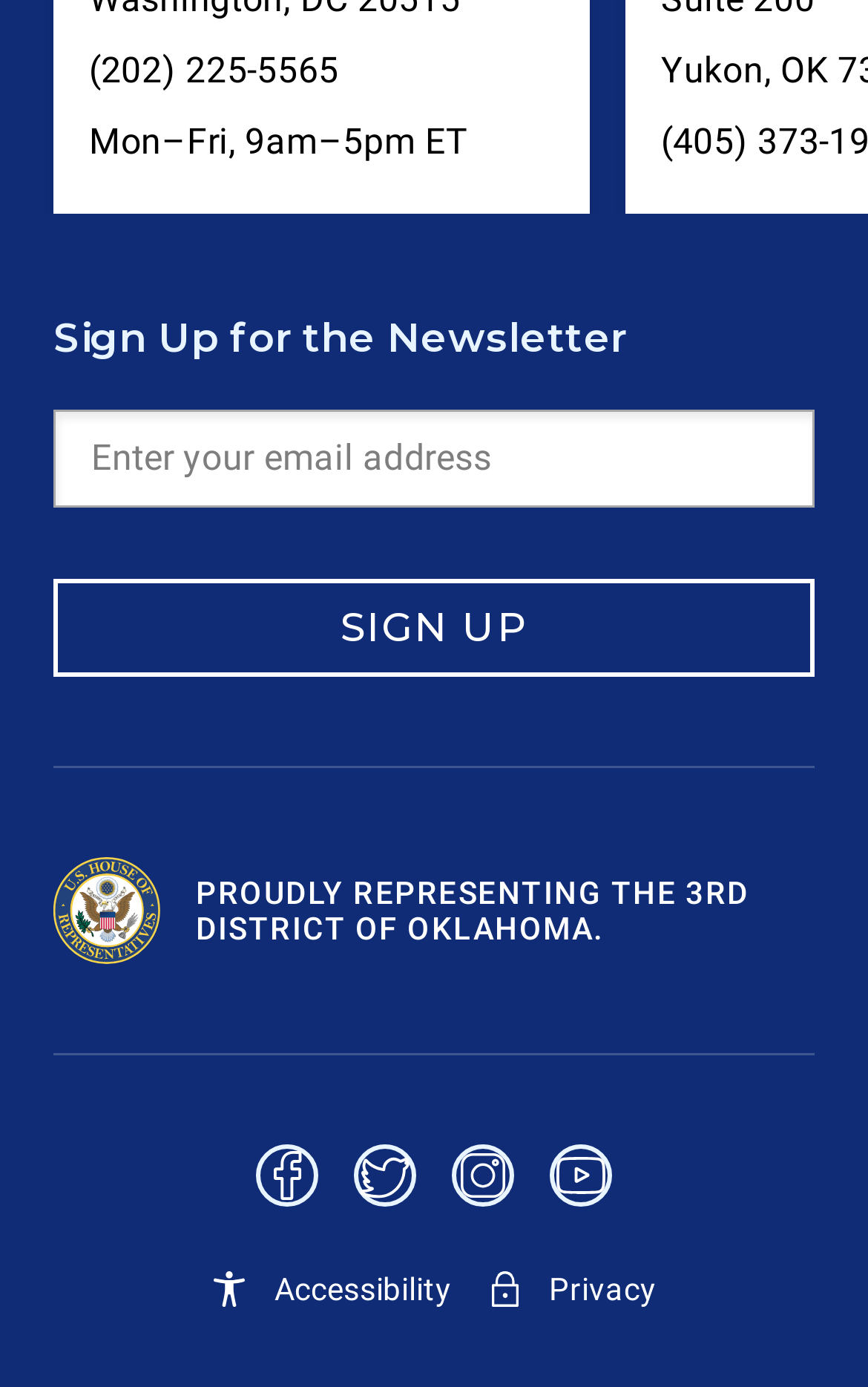Reply to the question with a single word or phrase:
What is the phone number to contact?

(202) 225-5565